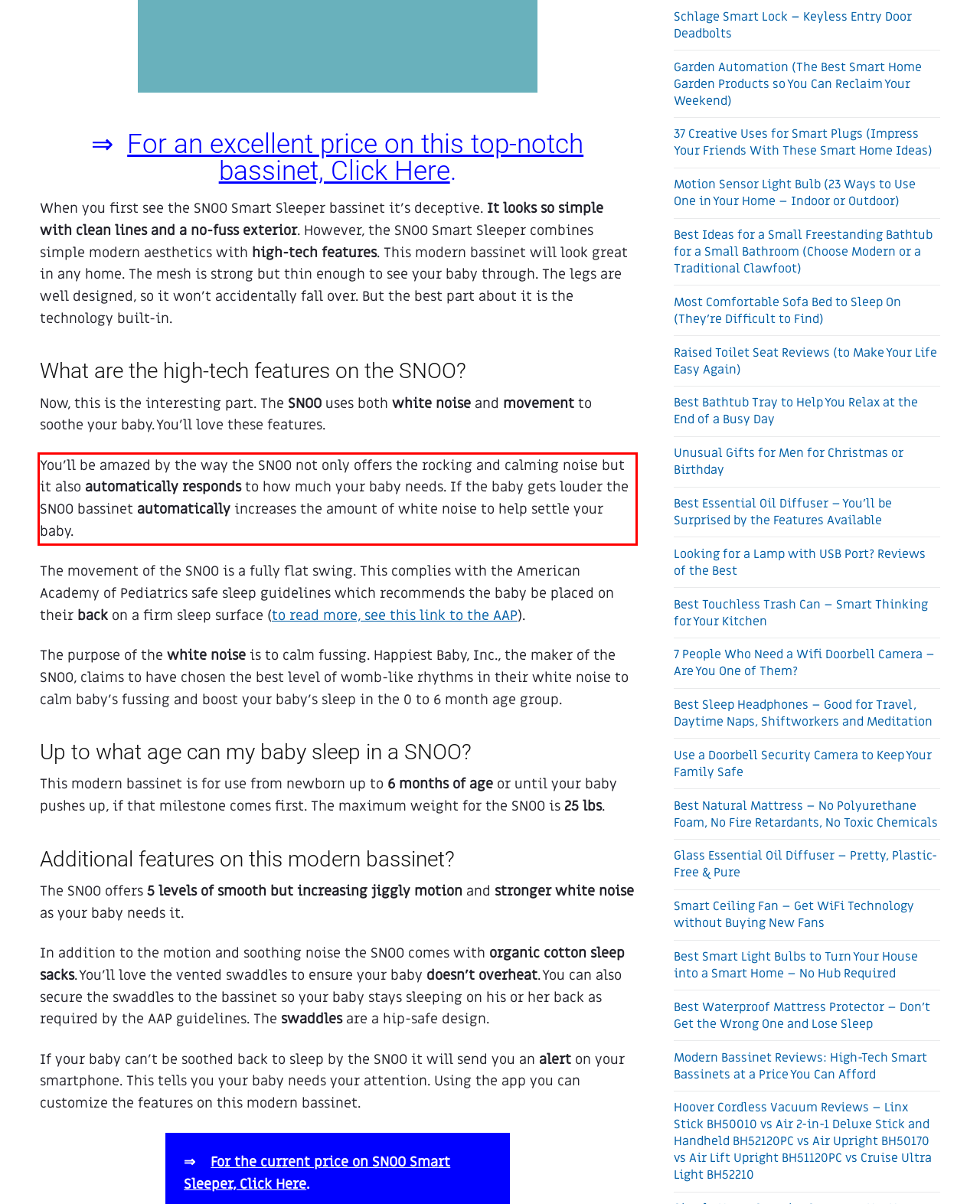Look at the webpage screenshot and recognize the text inside the red bounding box.

You’ll be amazed by the way the SNOO not only offers the rocking and calming noise but it also automatically responds to how much your baby needs. If the baby gets louder the SNOO bassinet automatically increases the amount of white noise to help settle your baby.